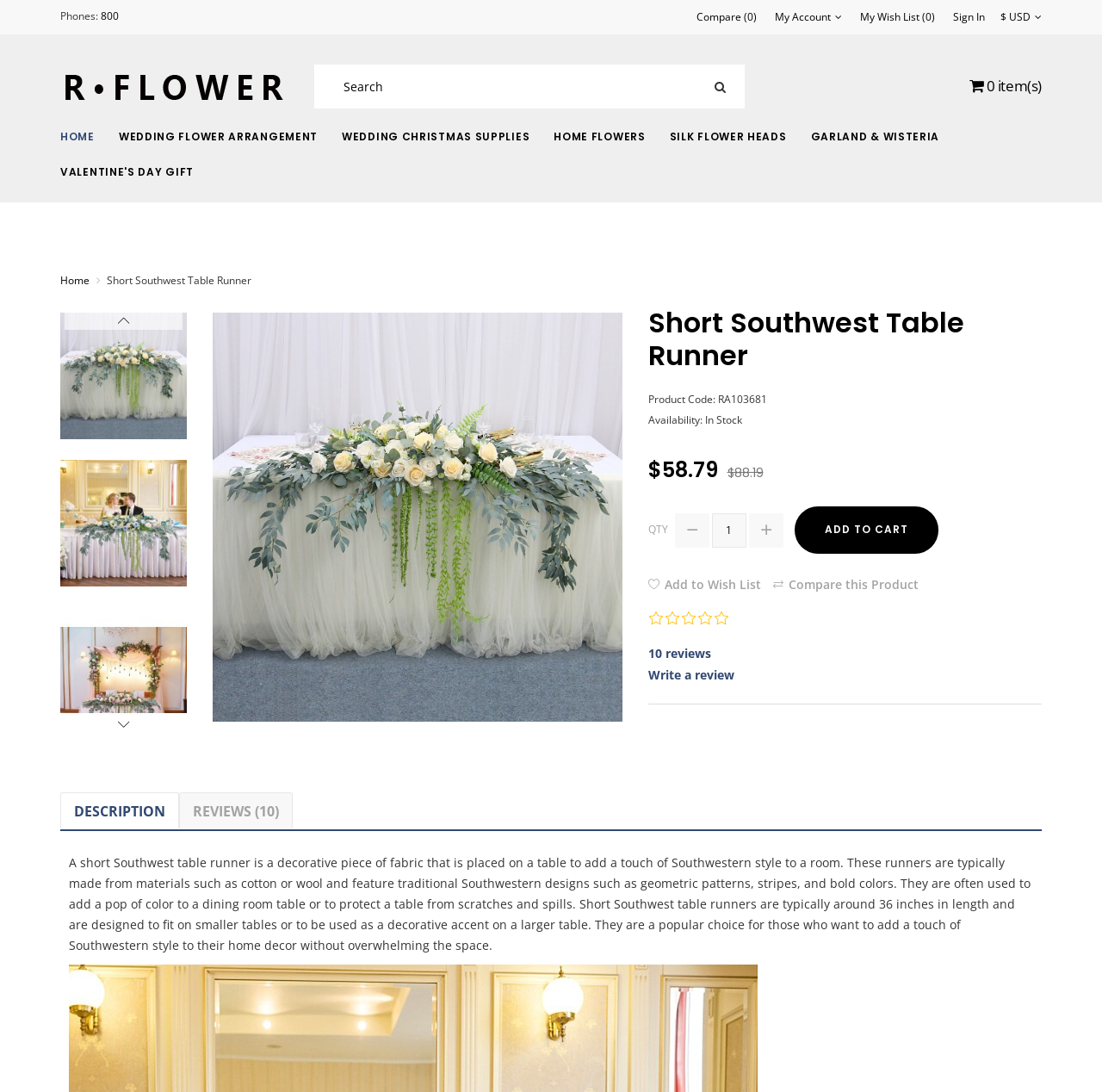Determine the bounding box coordinates for the area that needs to be clicked to fulfill this task: "Add to cart". The coordinates must be given as four float numbers between 0 and 1, i.e., [left, top, right, bottom].

[0.721, 0.464, 0.851, 0.507]